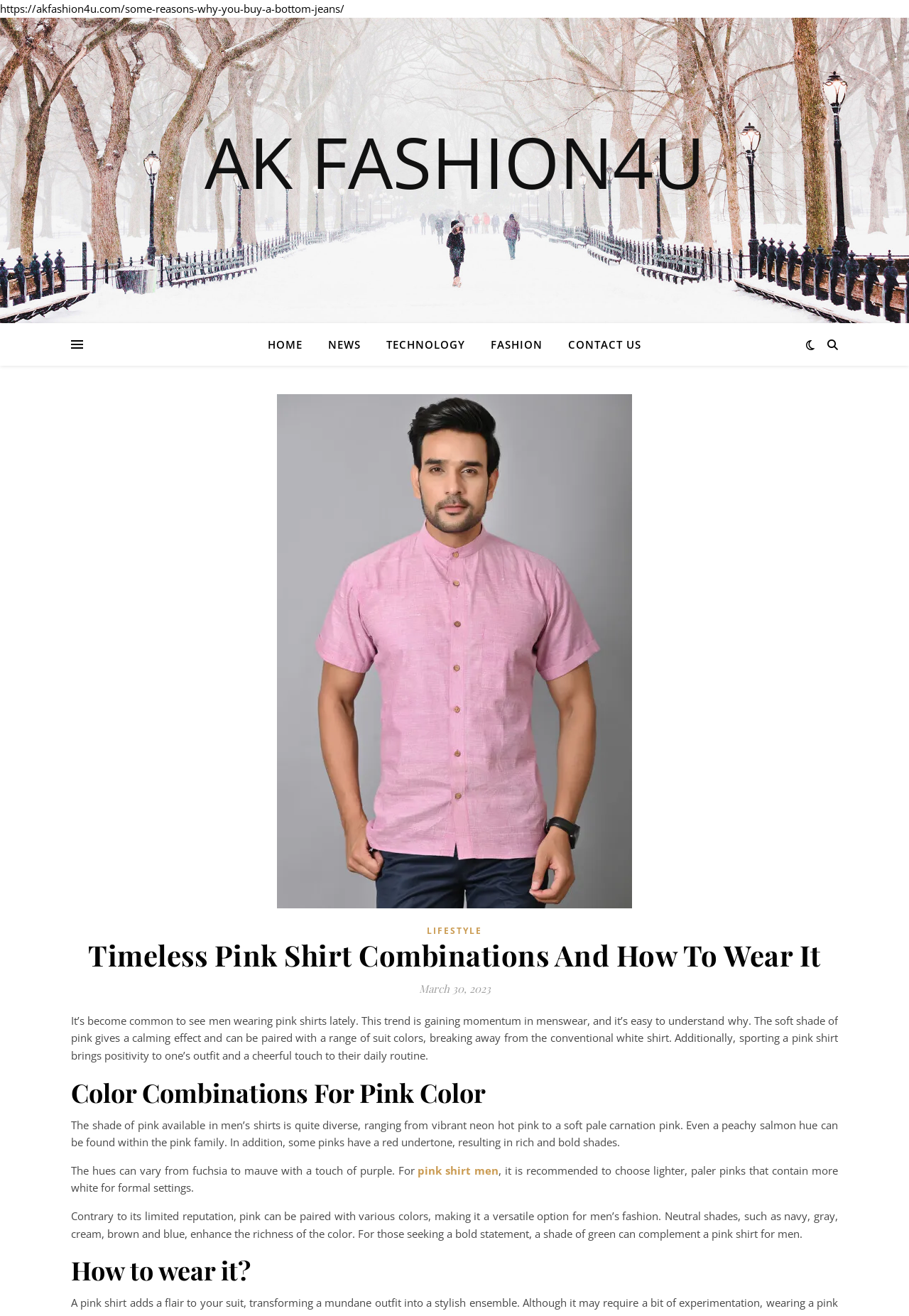Please identify the bounding box coordinates of where to click in order to follow the instruction: "Click on the 'HOME' link".

[0.295, 0.245, 0.345, 0.278]